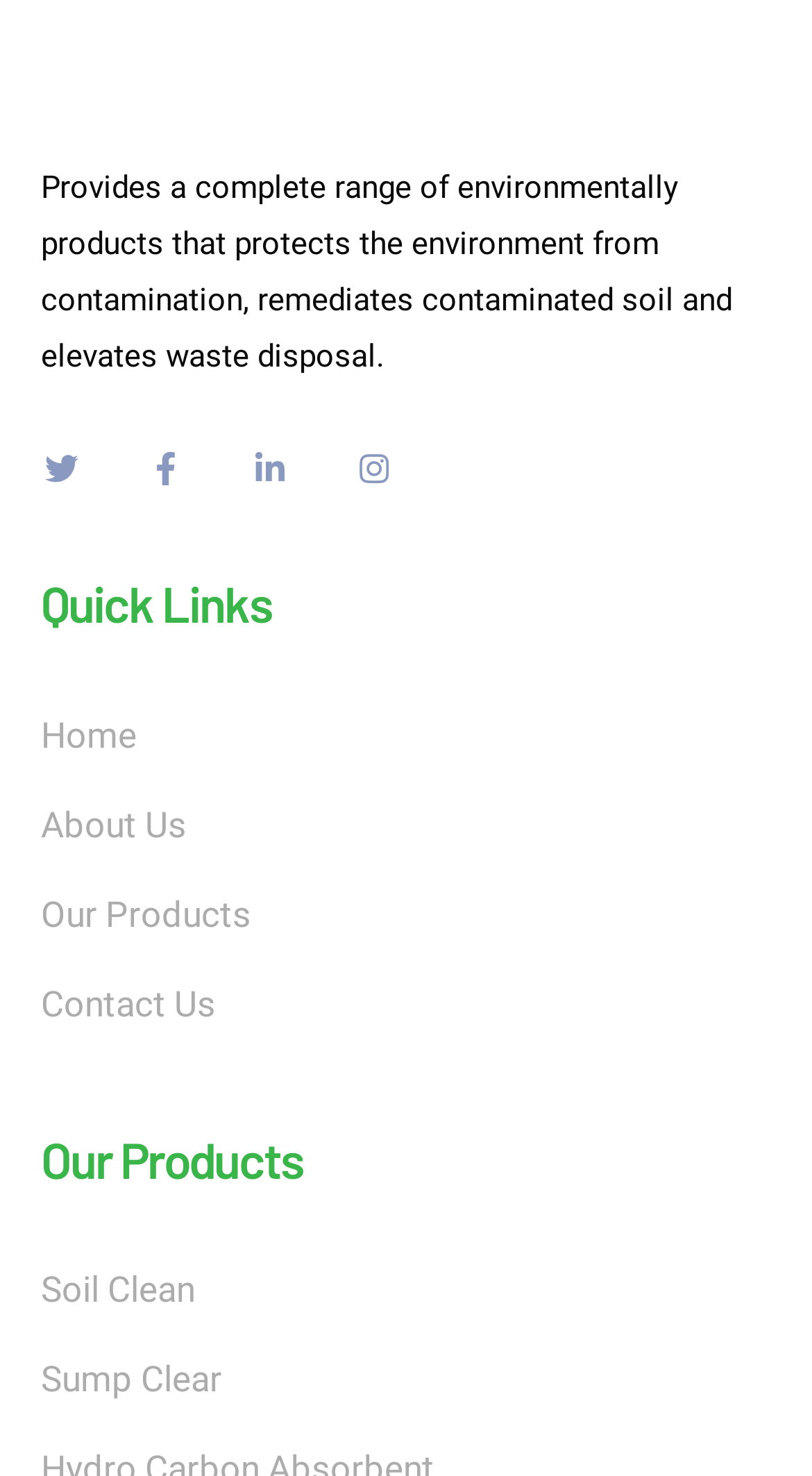What is the last product listed?
Give a single word or phrase as your answer by examining the image.

Sump Clear